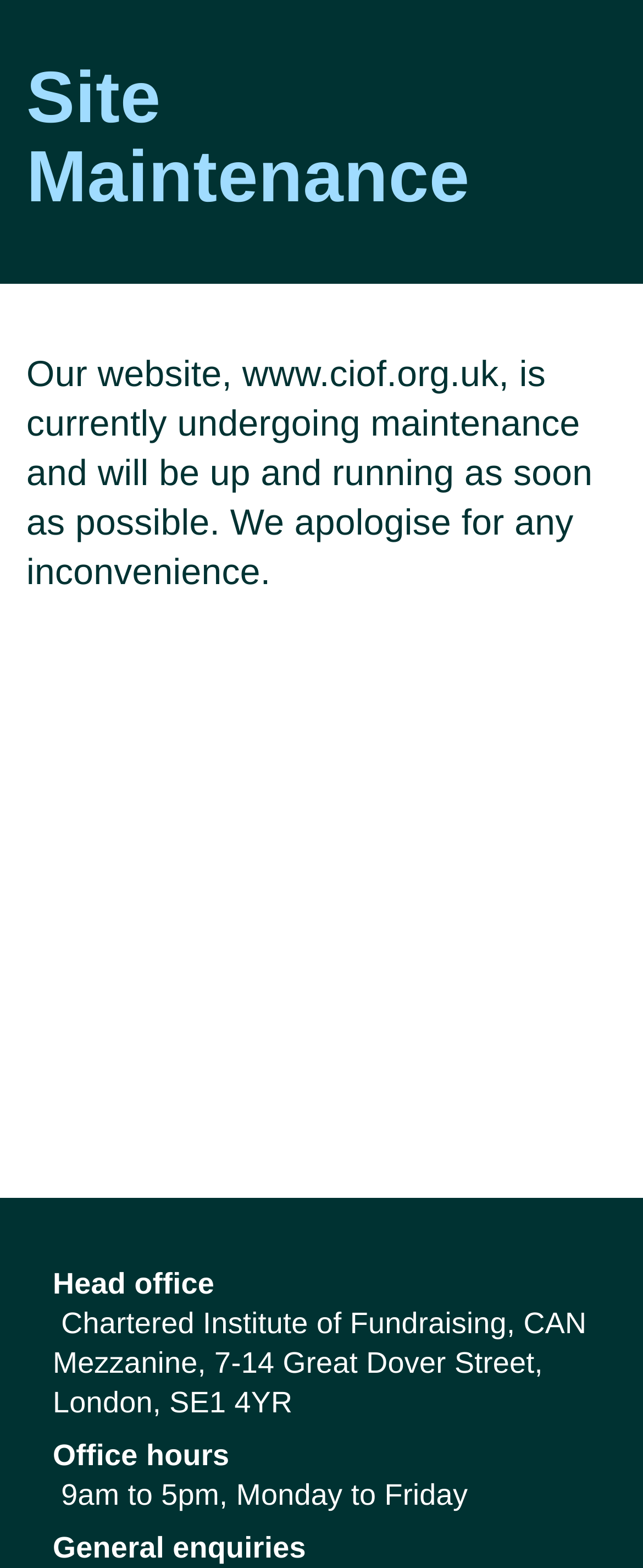What type of cookies does the website use?
Respond to the question with a single word or phrase according to the image.

Necessary cookies